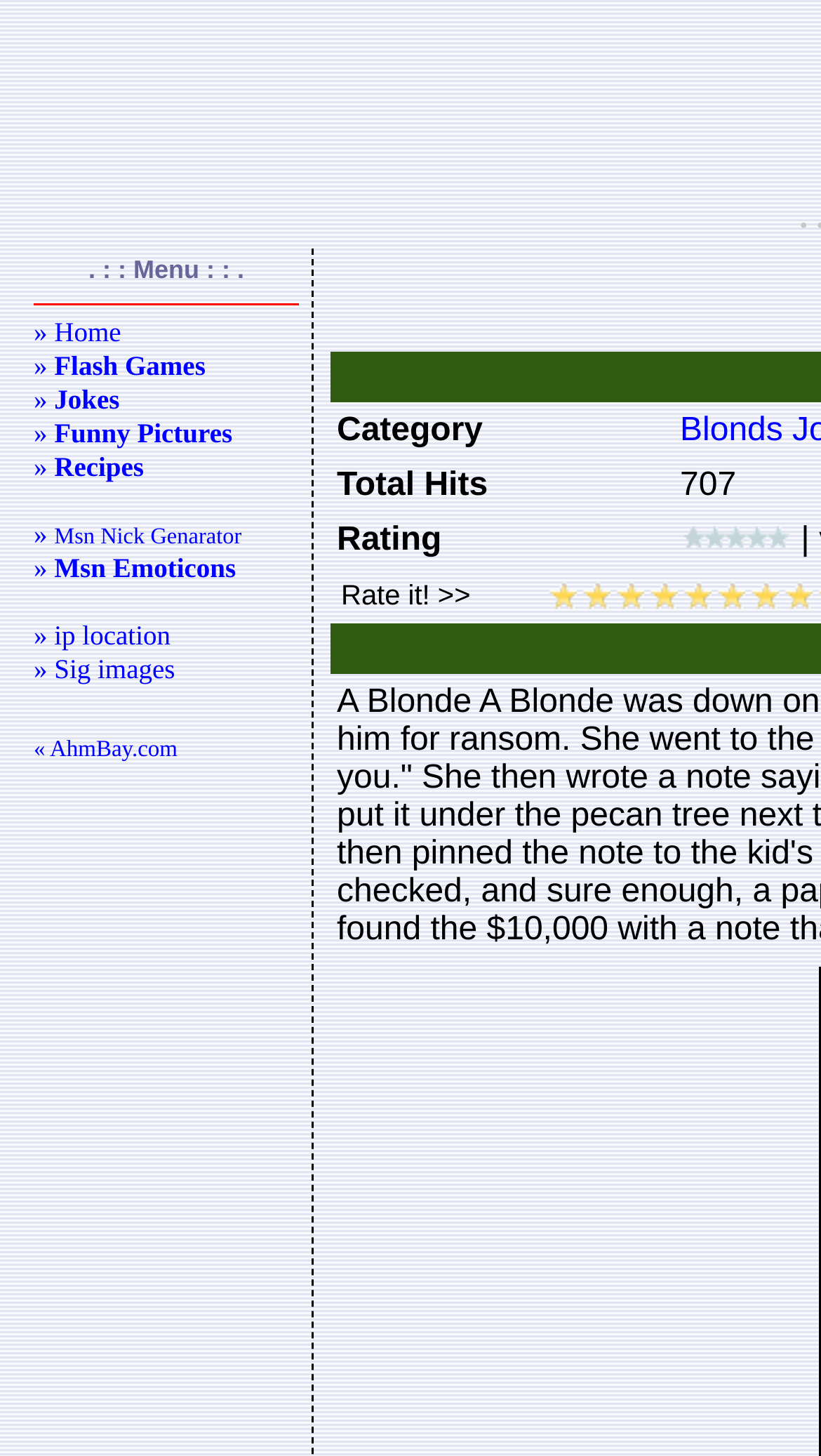Give a detailed account of the webpage, highlighting key information.

This webpage appears to be a humor website with various categories and features. At the top, there is a horizontal separator followed by a row of links to different sections, including "Home", "Flash Games", "Jokes", "Funny Pictures", "Recipes", and more. 

Below the links, there is a grid with three columns labeled "Category", "Total Hits", and "Rating". The "Rating" column contains an image with a rating of 0 and 0 votes. 

To the right of the grid, there is a rating system with options to rate from 1 to 8 points. Each point option is represented by a link and an accompanying image. The rating system is divided into table cells, with each cell containing a link and an image. 

The overall layout of the webpage is organized, with clear categorization and a prominent rating system.